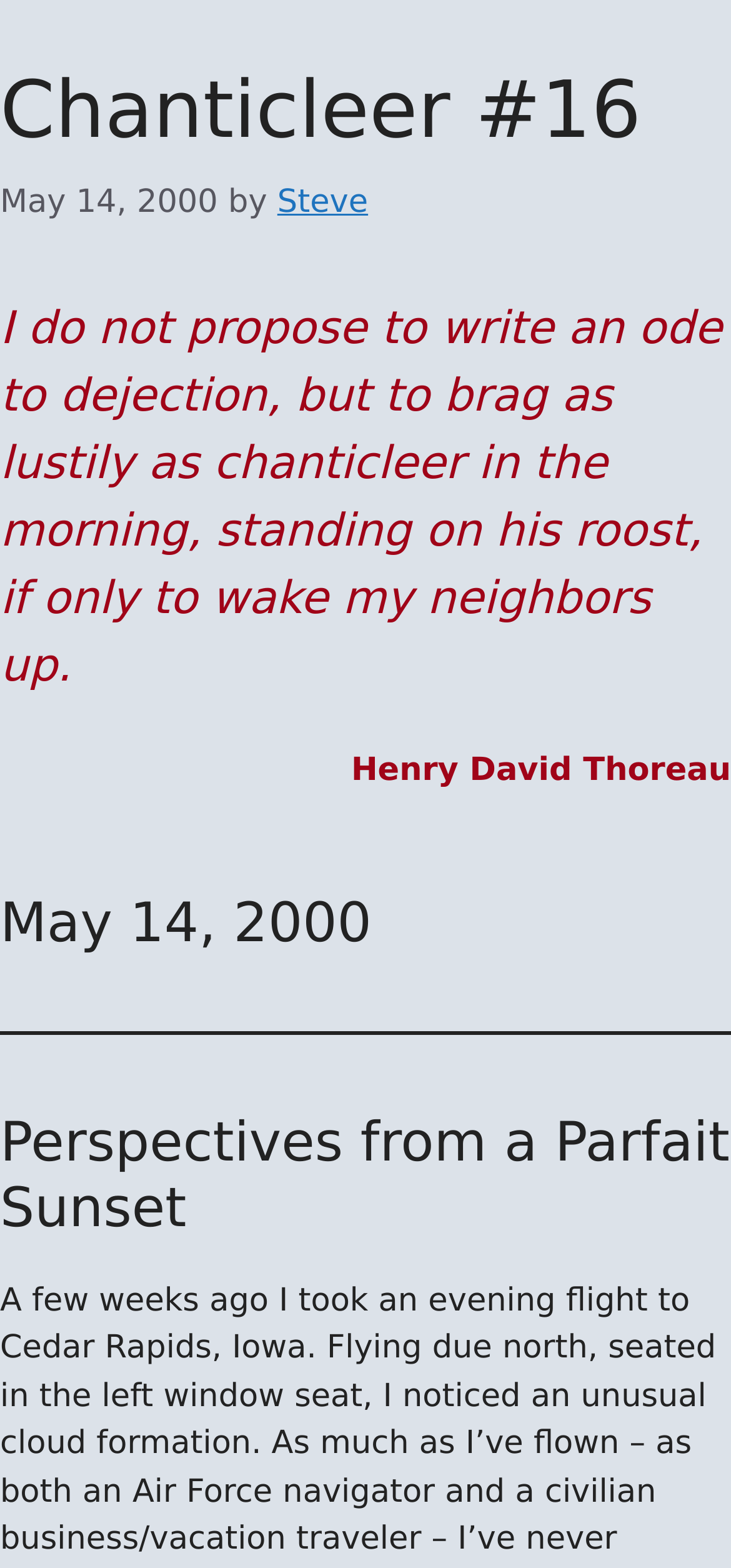Provide a one-word or short-phrase answer to the question:
Who wrote the quote about chanticleer?

Henry David Thoreau